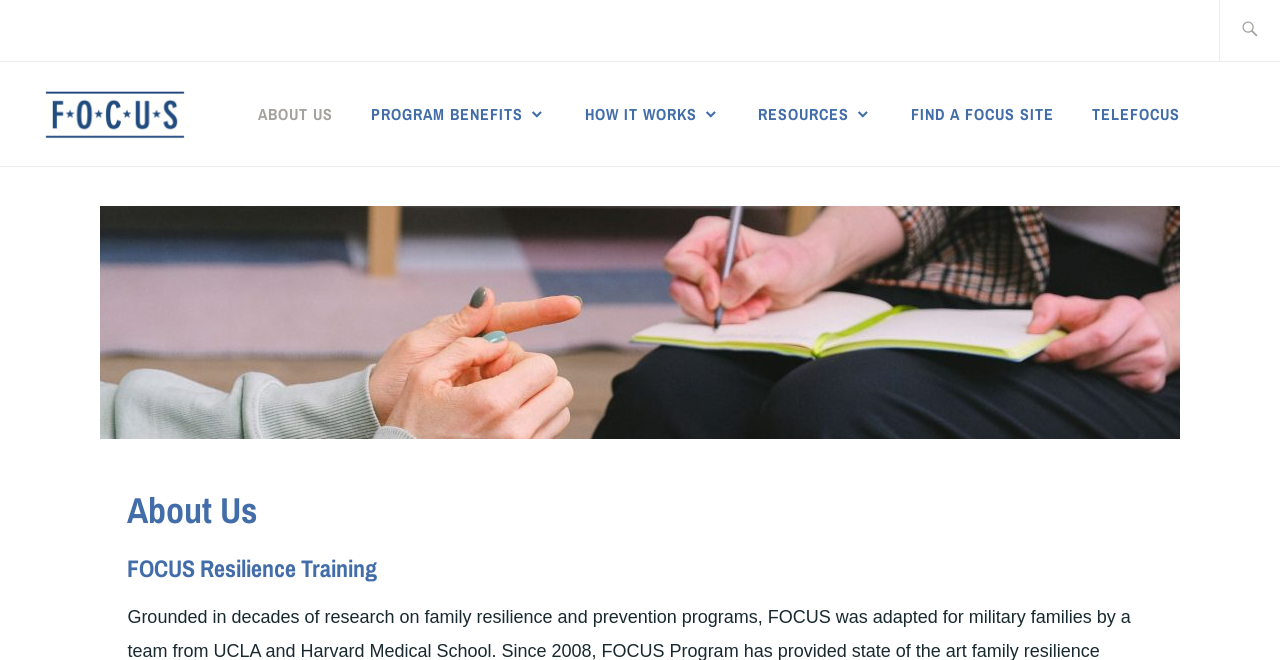Give a one-word or one-phrase response to the question: 
What is the topic of the 'About Us' section?

FOCUS Resilience Training